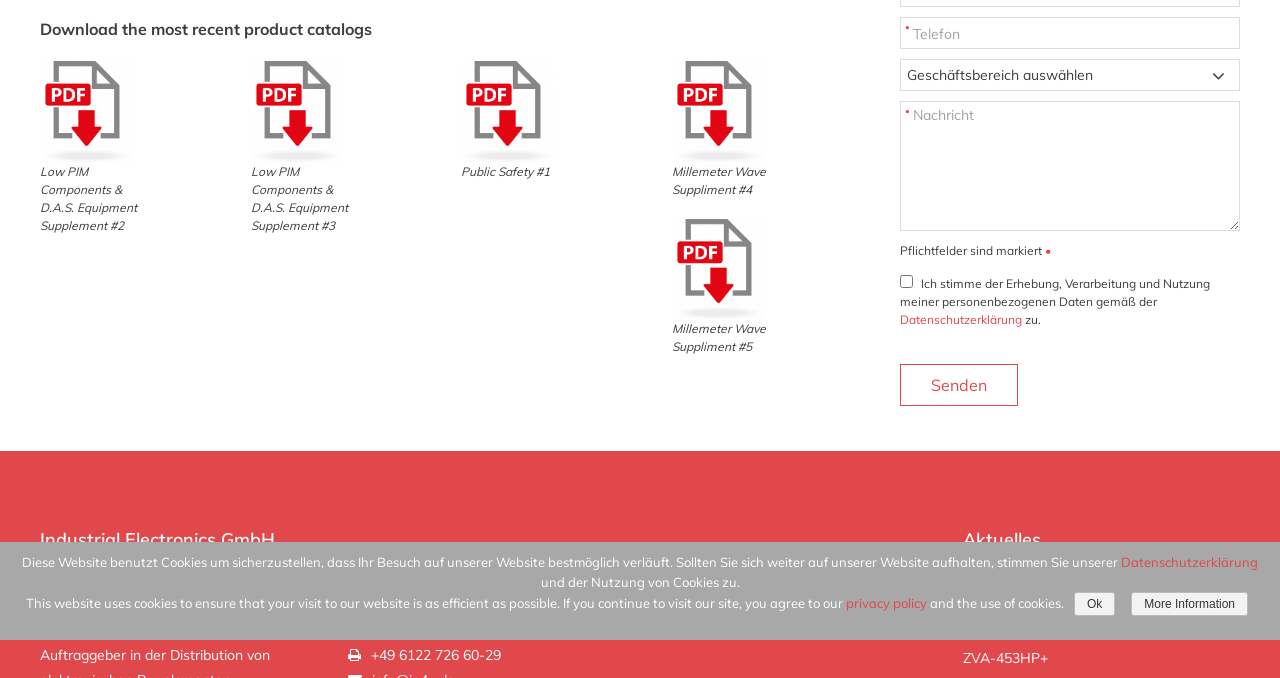Find the coordinates for the bounding box of the element with this description: "More Information".

[0.884, 0.873, 0.975, 0.908]